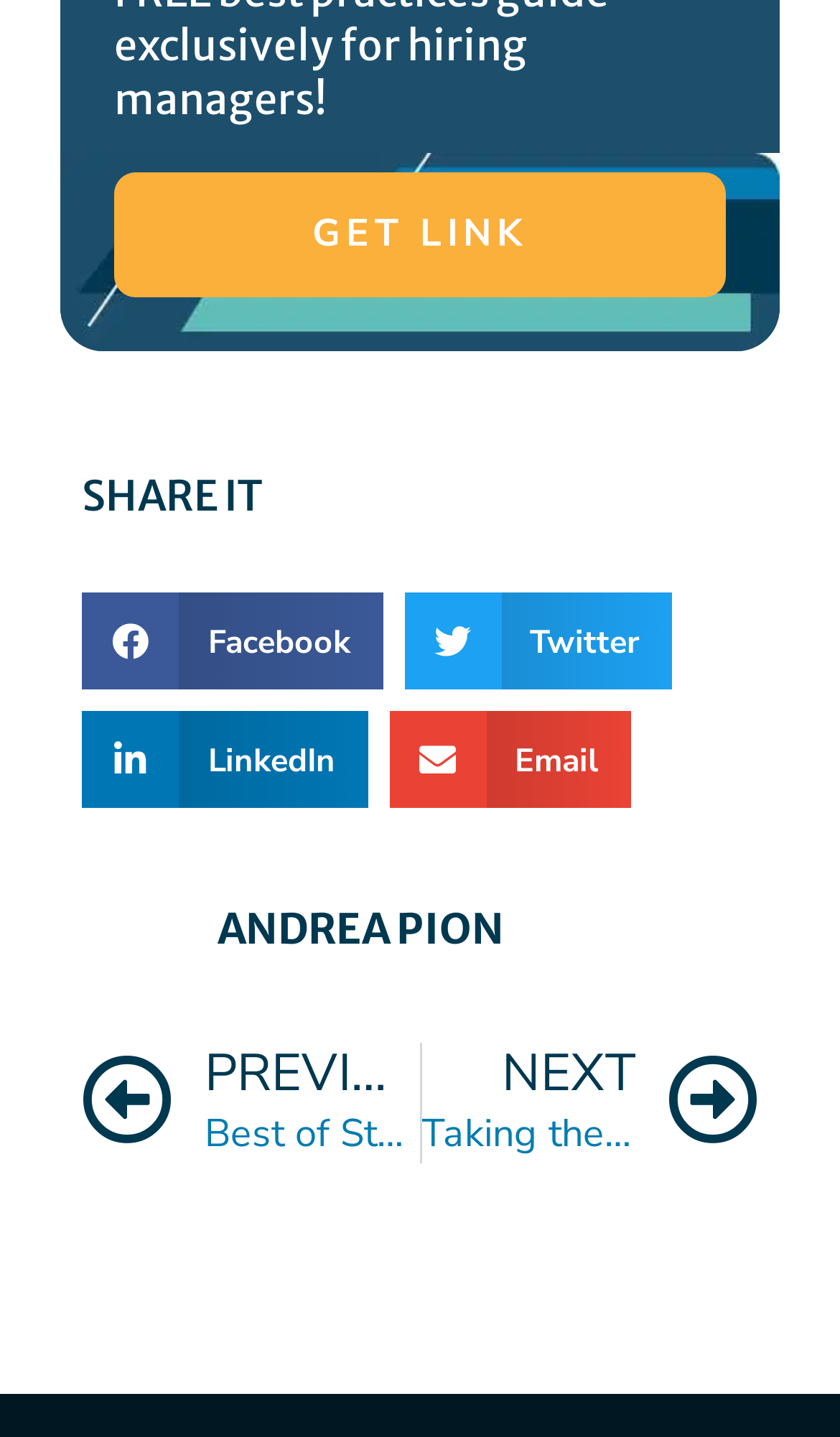How many buttons are available under the 'SHARE IT' heading?
Please describe in detail the information shown in the image to answer the question.

I looked at the elements under the 'SHARE IT' heading and found that there are 4 buttons available, which are 'Share on facebook', 'Share on twitter', 'Share on linkedin', and 'Share on email'. Therefore, there are 4 buttons available under the 'SHARE IT' heading.